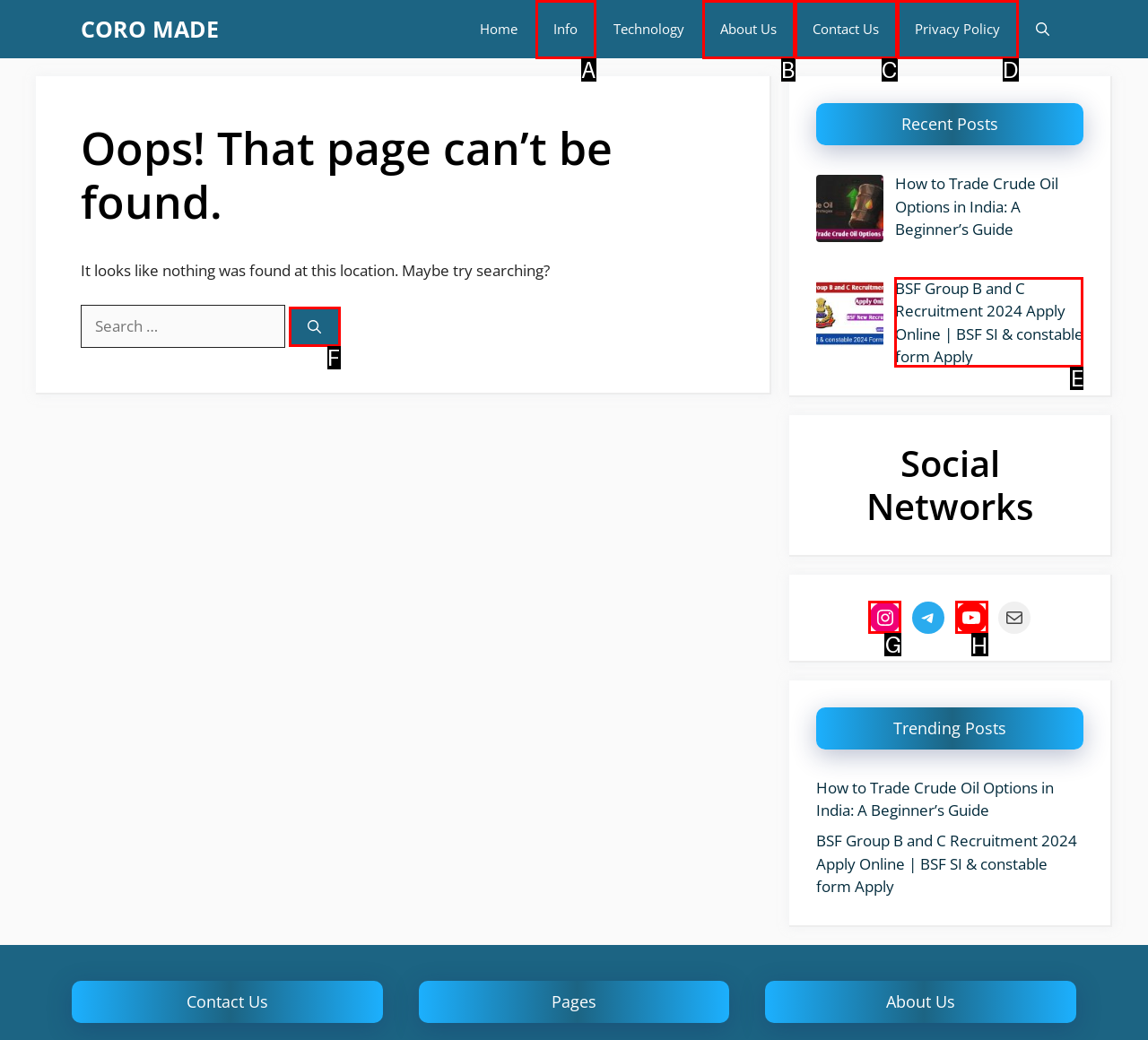Choose the letter of the option you need to click to Open the Instagram social network. Answer with the letter only.

G